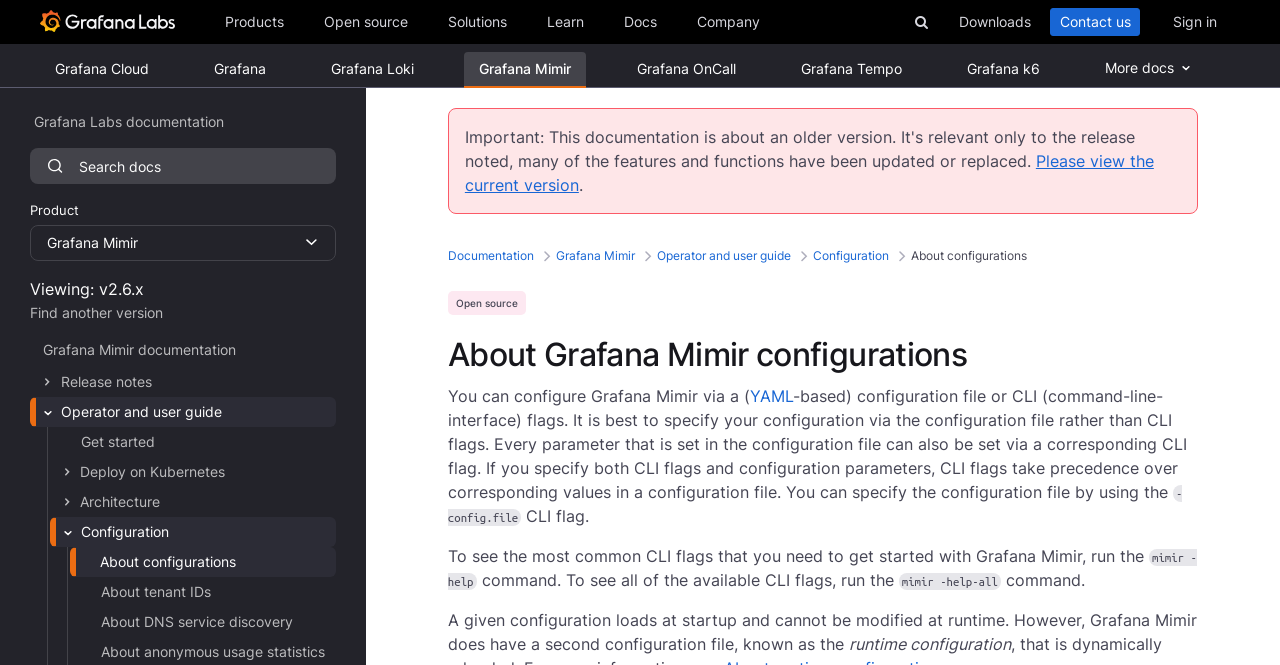Summarize the webpage with a detailed and informative caption.

This webpage is about Grafana Mimir configuration and key guidelines to consider. At the top, there is a navigation bar with links to "Home", "Products", "Open source", "Solutions", "Learn", "Docs", "Company", and "Sign in". On the right side of the navigation bar, there is a search button.

Below the navigation bar, there are three sections. The first section has a heading "CORE LGTM STACK" and features three columns of links and images related to logs, Grafana, and traces. The second section has a heading "EXTEND OBSERVABILITY" and features three columns of links related to performance and load testing, continuous profiling, and plugins. The third section has a heading "END-TO-END SOLUTIONS" and features four columns of links related to application observability, frontend observability, incident response, and synthetic monitoring.

Further down, there is a section with a heading "DEPLOY THE STACK" and features three columns of links related to Grafana Cloud, Grafana Enterprise, and pricing. Below this section, there is a section with a heading "Free forever plan" and lists the features of the plan, including 14-day retention, 10k series Prometheus metrics, 500 VUh k6 testing, and 50 GB logs, traces, and profiles.

On the right side of the page, there is a call-to-action button to create a free account. Below the button, there is a text stating that no credit card is needed.

The page also features a section with links to various Grafana products, including Grafana Loki, Grafana, Grafana Tempo, Grafana Mimir, Grafana OnCall, Grafana Pyroscope, and others. Each link has an accompanying image.

Finally, there is a section with a heading "COMMUNITY RESOURCES" and features links to dashboard templates, Prometheus exporters, and other resources.